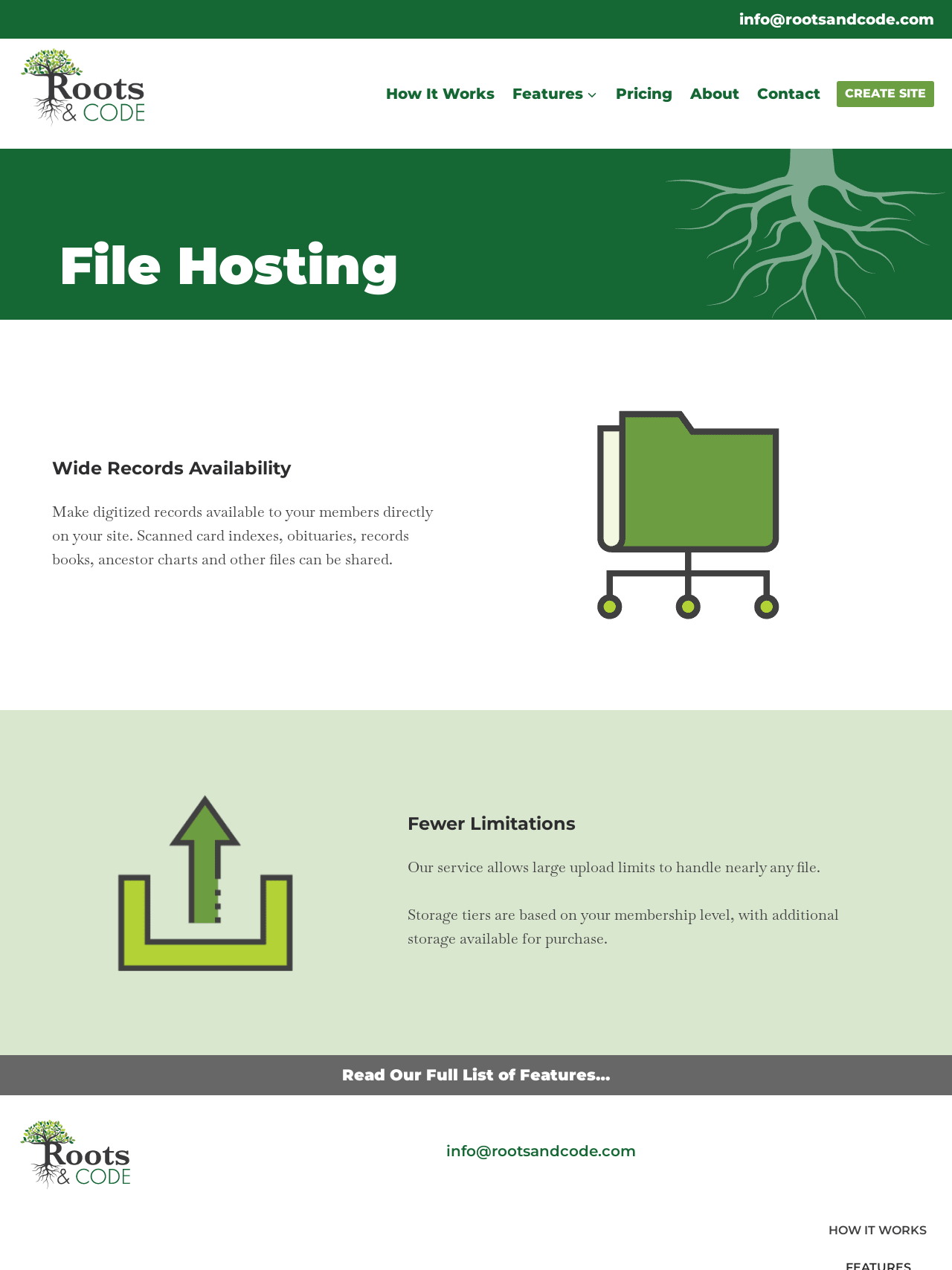Find the bounding box coordinates of the element's region that should be clicked in order to follow the given instruction: "Contact us". The coordinates should consist of four float numbers between 0 and 1, i.e., [left, top, right, bottom].

[0.786, 0.057, 0.871, 0.09]